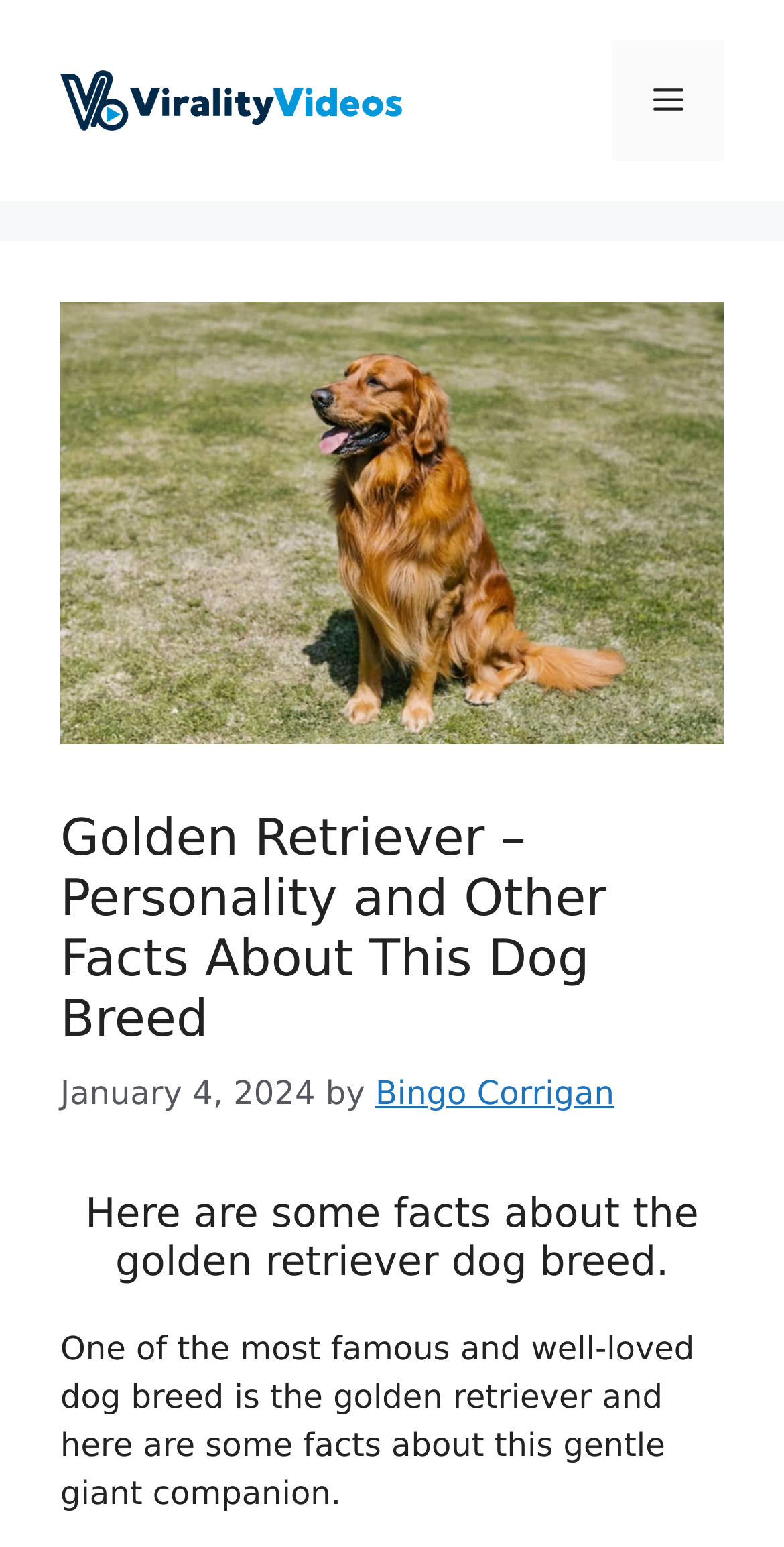Find the bounding box coordinates corresponding to the UI element with the description: "Menu". The coordinates should be formatted as [left, top, right, bottom], with values as floats between 0 and 1.

[0.782, 0.026, 0.923, 0.104]